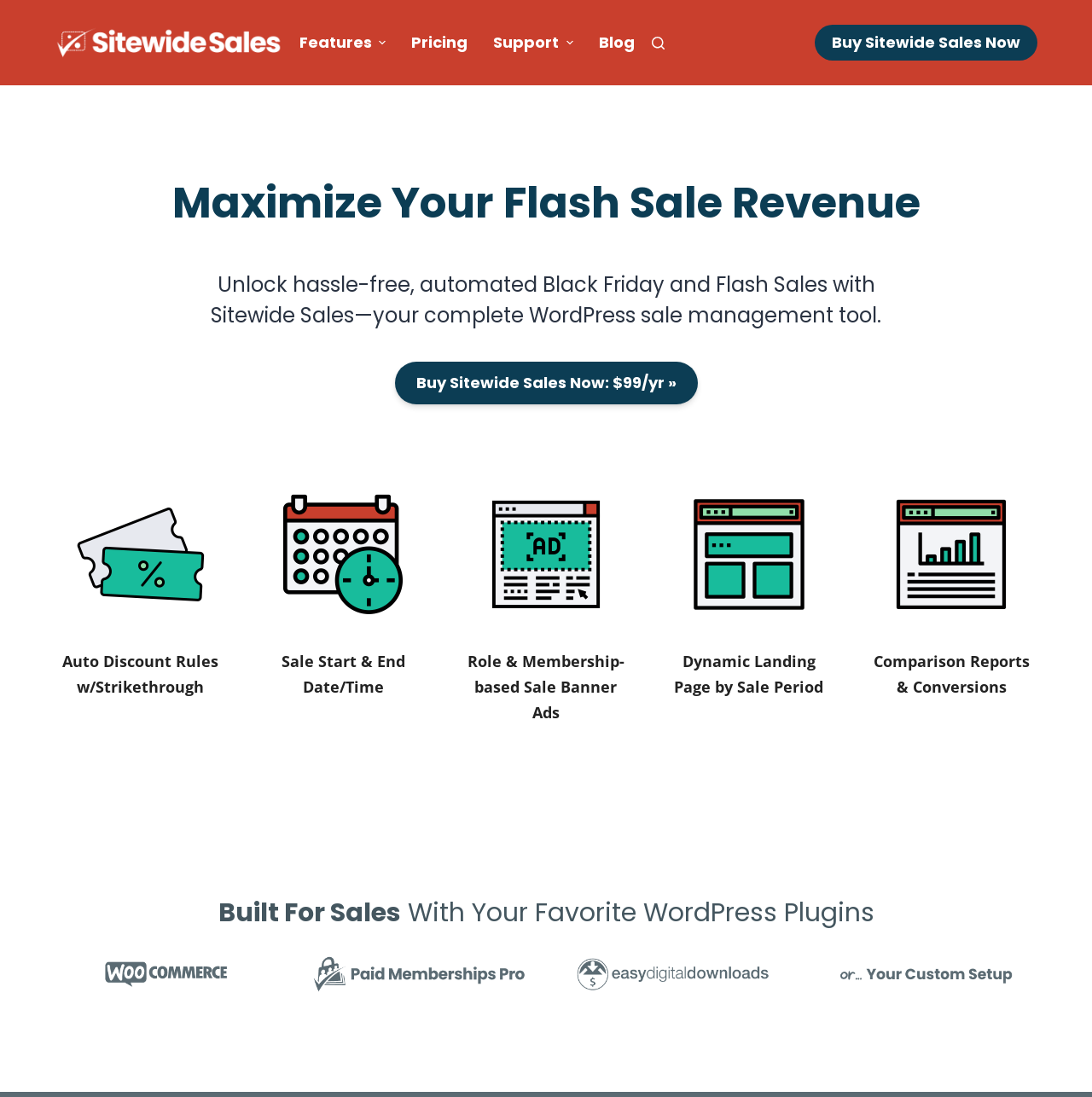Given the following UI element description: "Skip to content", find the bounding box coordinates in the webpage screenshot.

[0.0, 0.0, 0.031, 0.016]